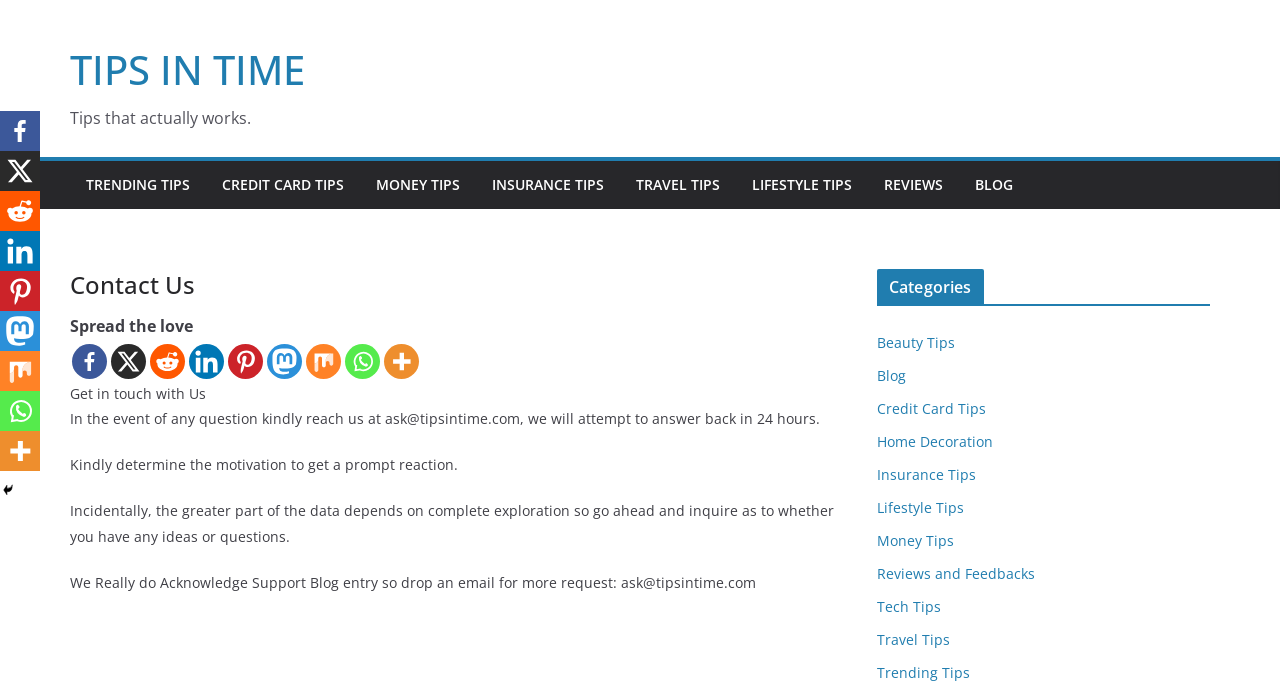Determine the bounding box coordinates for the area that should be clicked to carry out the following instruction: "Click on the TRENDING TIPS link".

[0.067, 0.248, 0.148, 0.289]